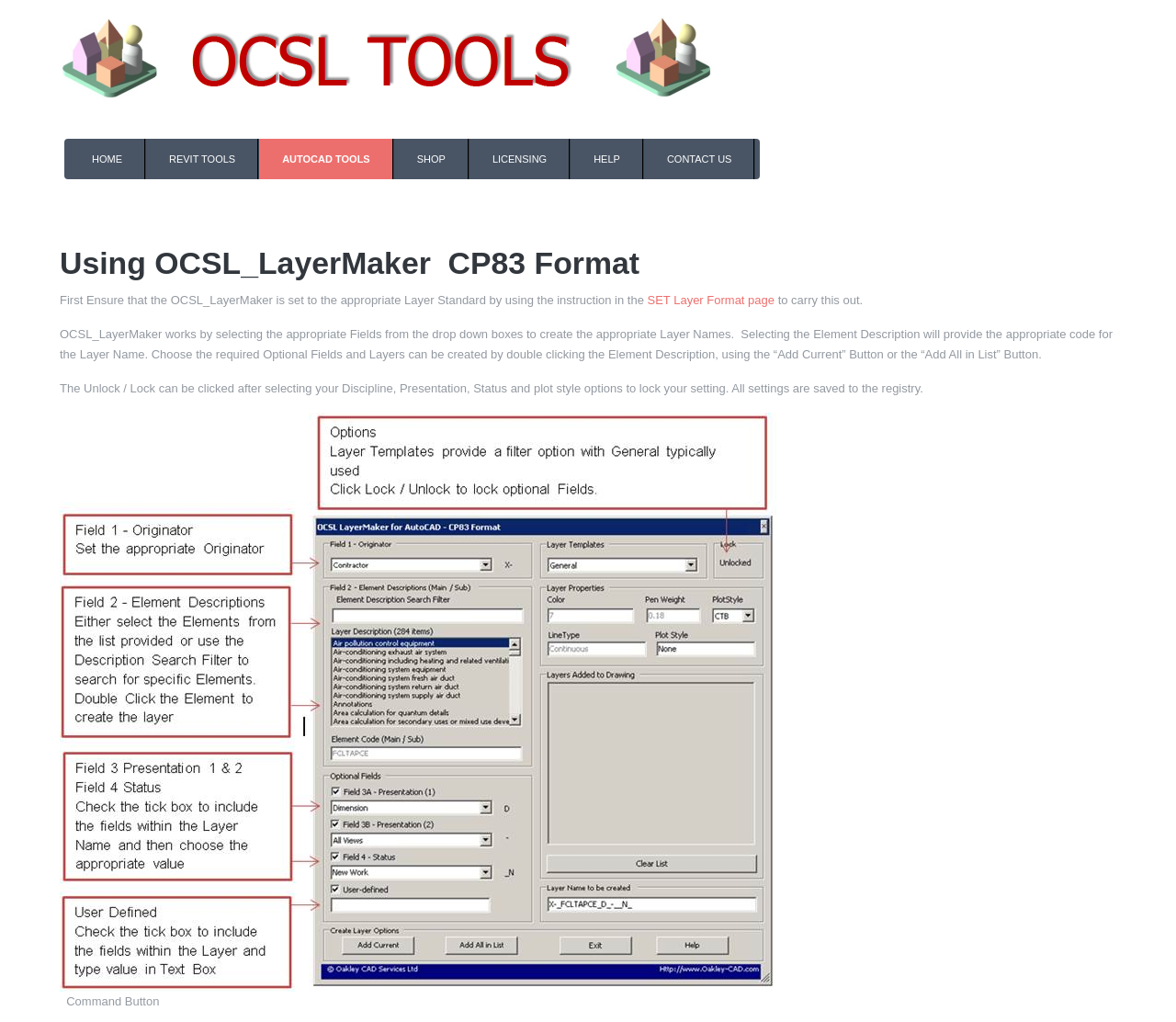How many navigation links are available on the top?
Based on the screenshot, provide your answer in one word or phrase.

6